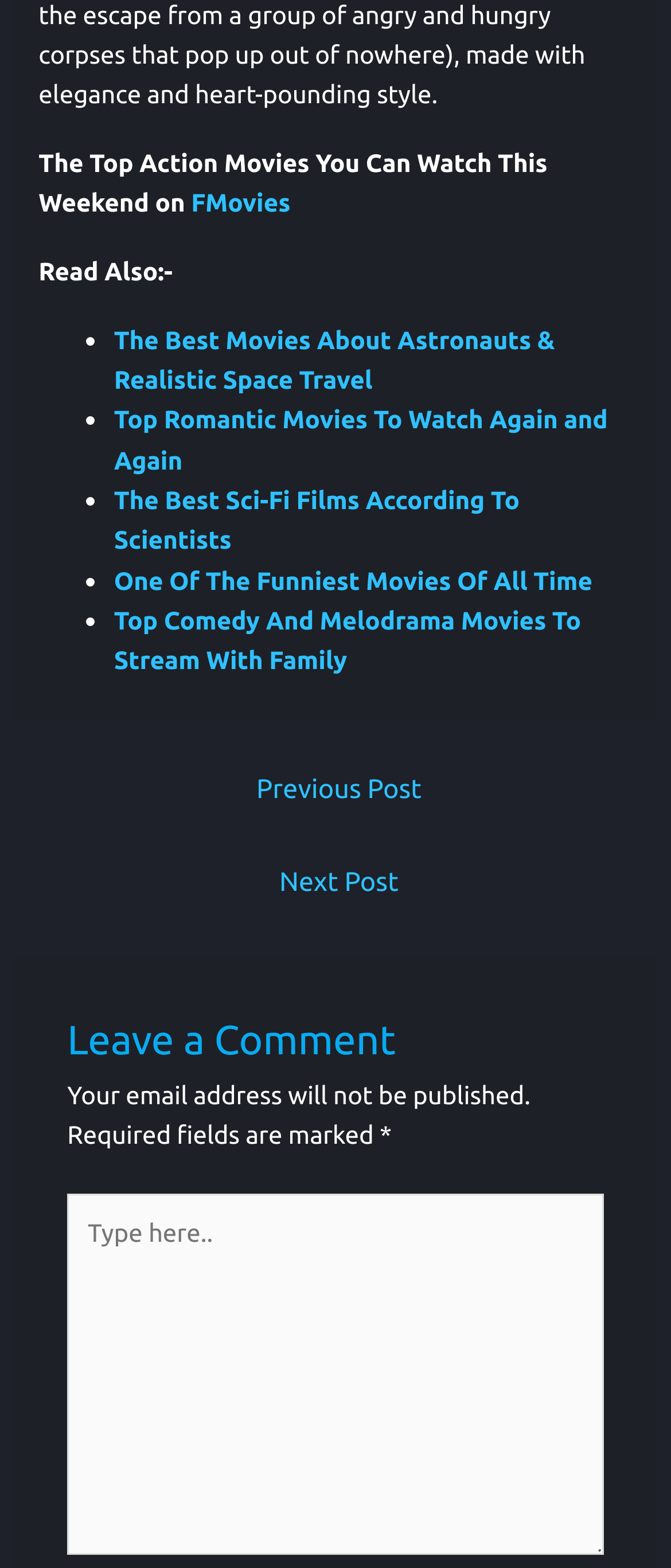Please determine the bounding box coordinates of the element to click on in order to accomplish the following task: "Type in the comment box". Ensure the coordinates are four float numbers ranging from 0 to 1, i.e., [left, top, right, bottom].

[0.1, 0.761, 0.9, 0.992]